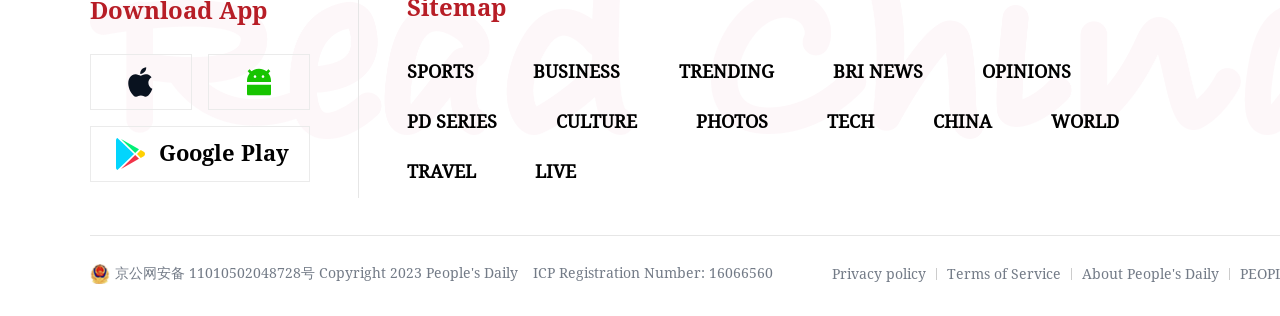Predict the bounding box coordinates of the area that should be clicked to accomplish the following instruction: "Go to University of Edinburgh Research Explorer Home". The bounding box coordinates should consist of four float numbers between 0 and 1, i.e., [left, top, right, bottom].

None